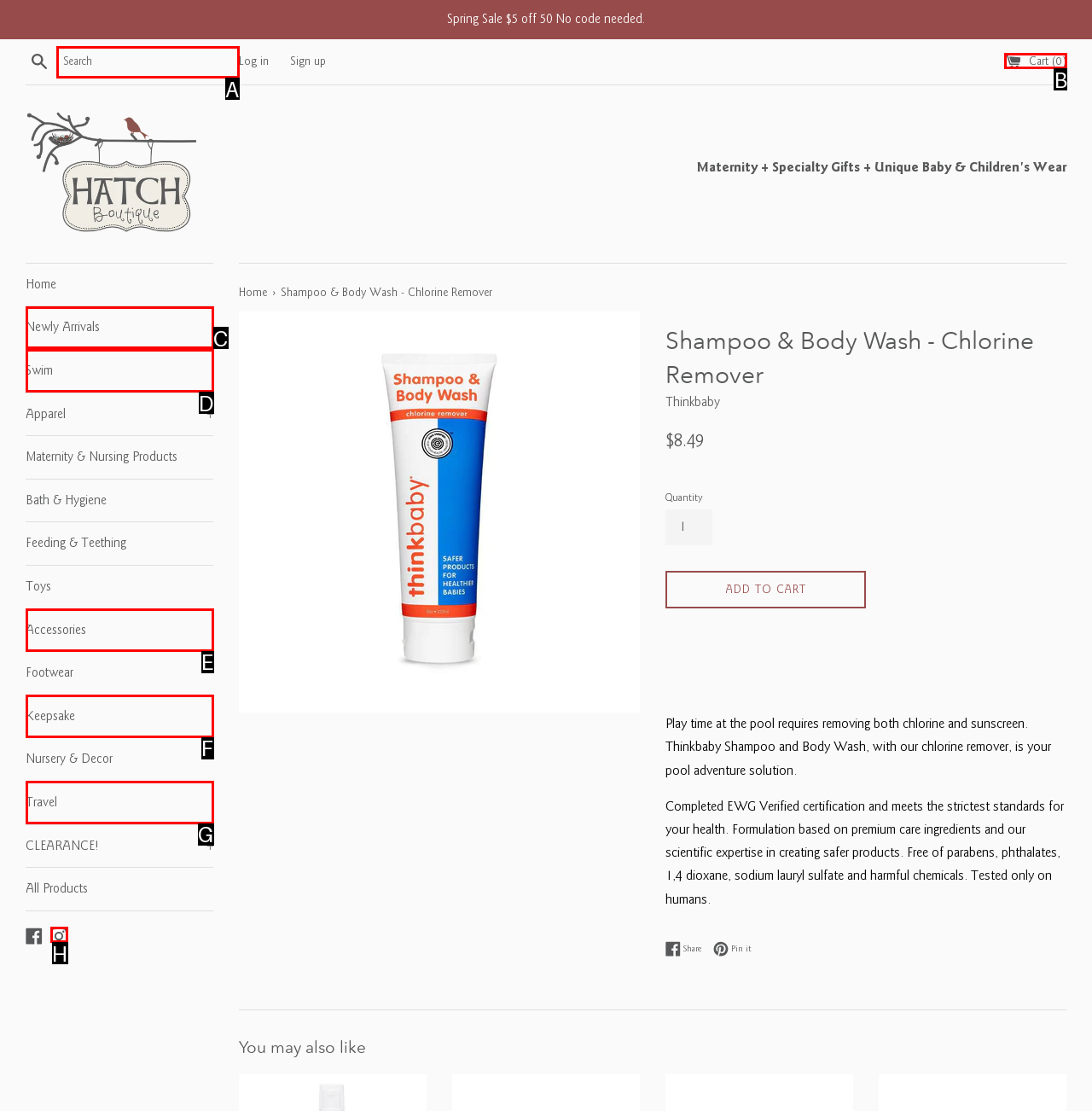Identify which lettered option completes the task: View your cart. Provide the letter of the correct choice.

B